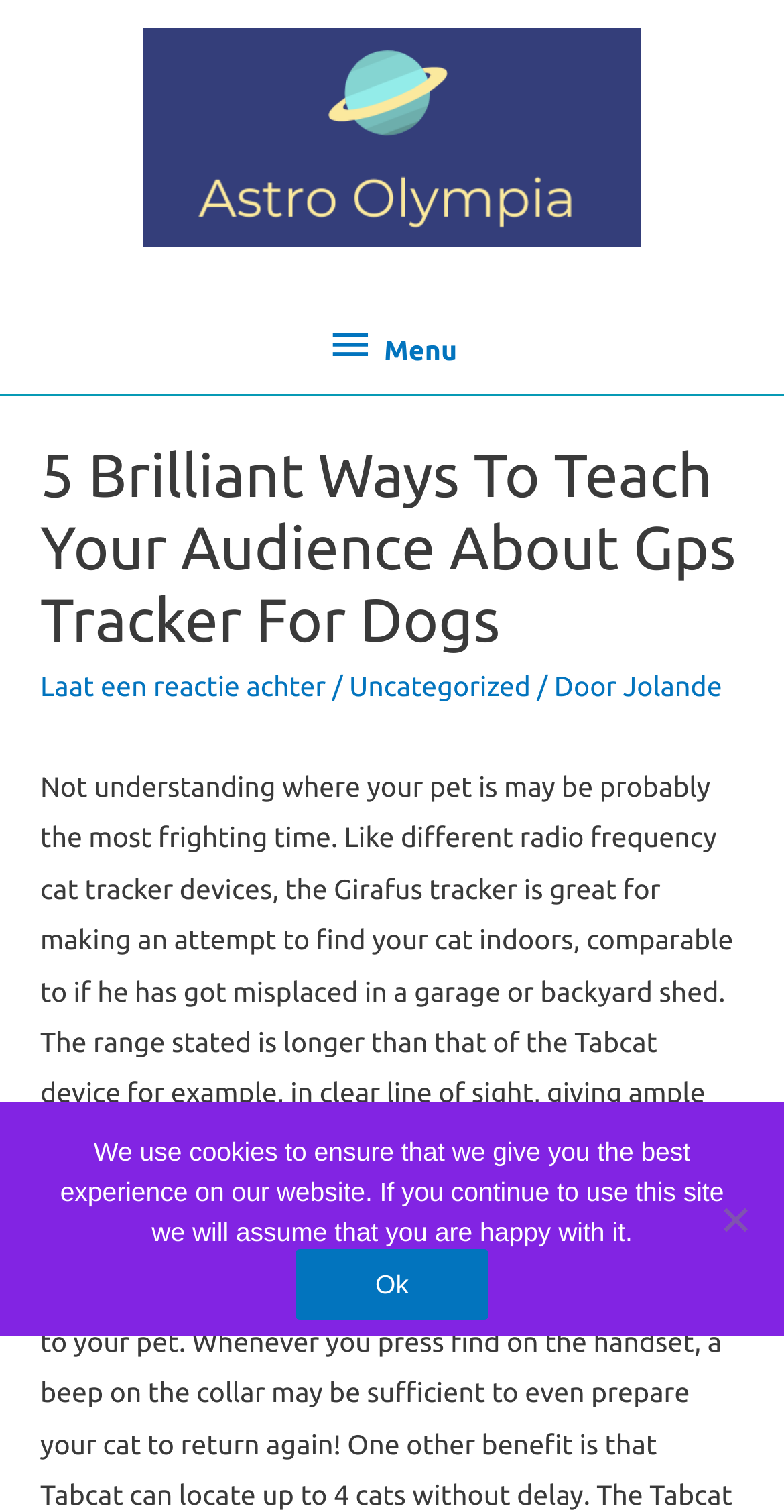What is the purpose of the Girafus tracker?
Craft a detailed and extensive response to the question.

The purpose of the Girafus tracker can be understood from the text in the webpage, which says 'The Girafus tracker is great for making an attempt to find your cat indoors, comparable to if he has got misplaced in a garage or backyard shed.' This suggests that the tracker is used to find a missing cat.